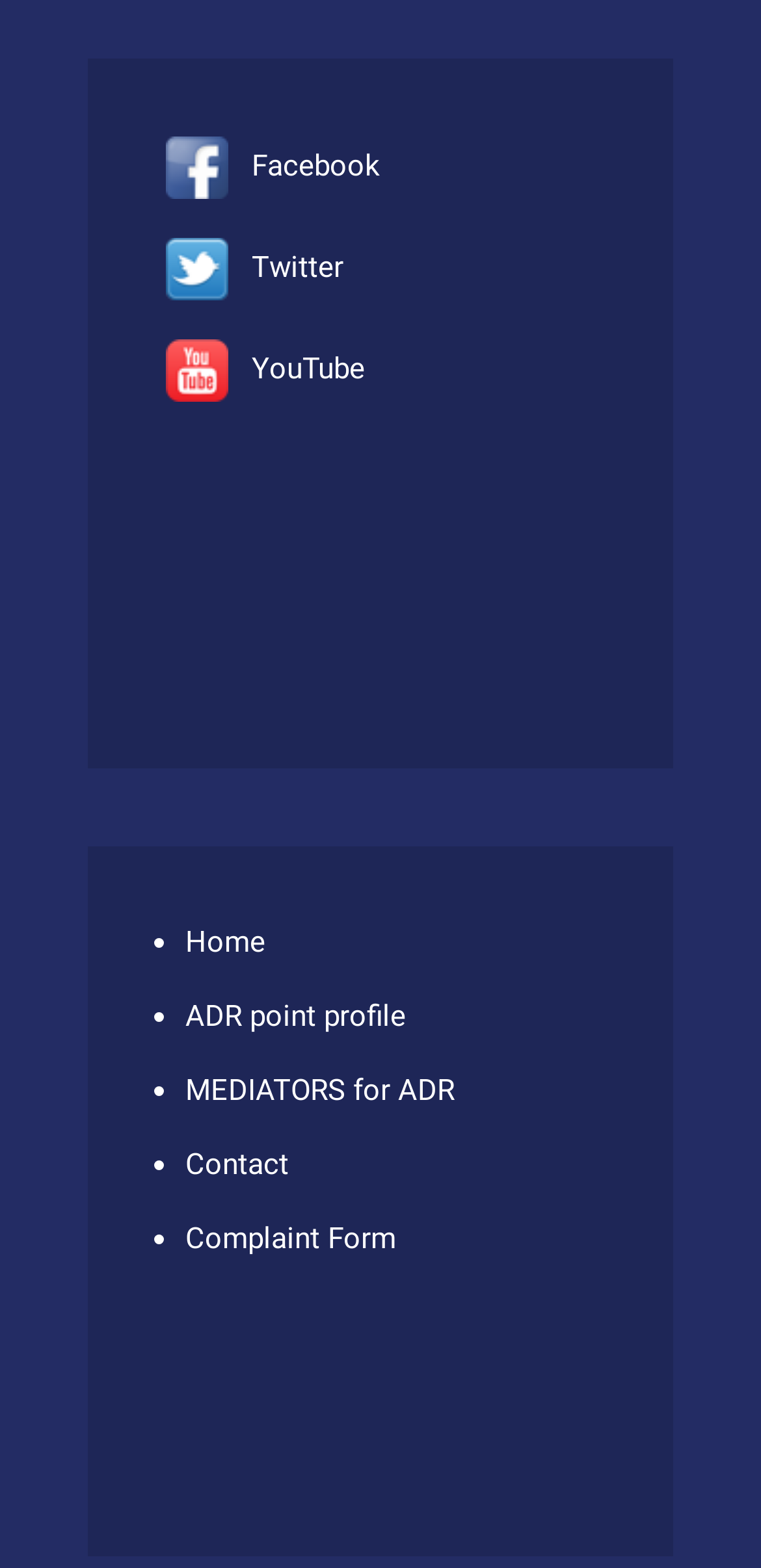From the screenshot, find the bounding box of the UI element matching this description: "ADR point profile". Supply the bounding box coordinates in the form [left, top, right, bottom], each a float between 0 and 1.

[0.244, 0.631, 0.782, 0.666]